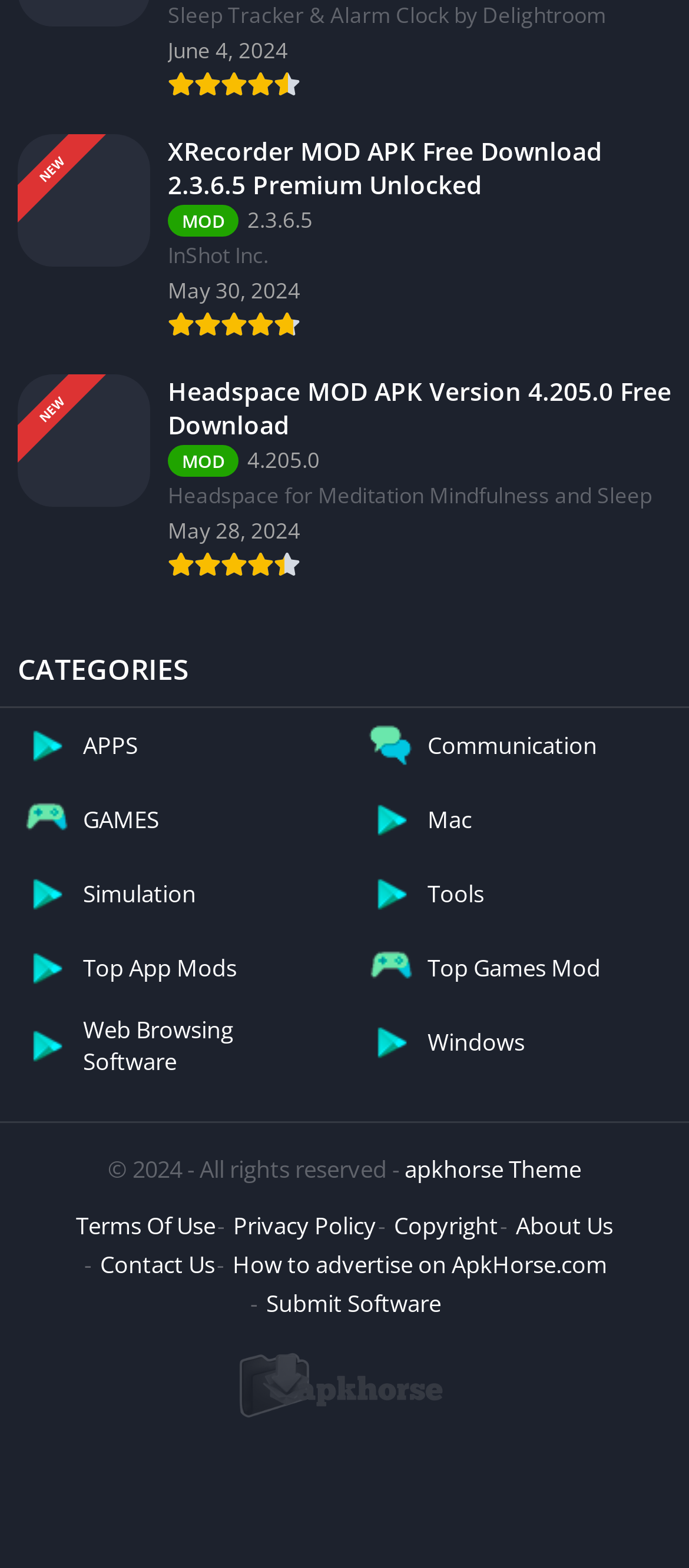Determine the bounding box coordinates of the clickable region to execute the instruction: "Browse APPS category". The coordinates should be four float numbers between 0 and 1, denoted as [left, top, right, bottom].

[0.0, 0.451, 0.5, 0.498]